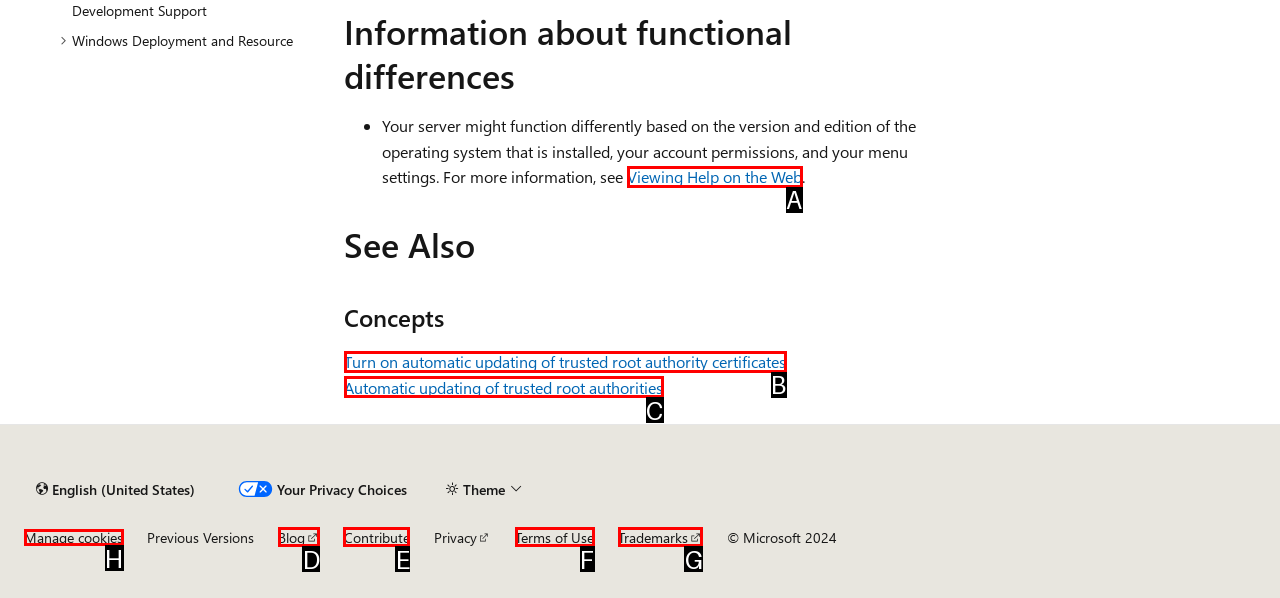From the options shown, which one fits the description: Manage cookies? Respond with the appropriate letter.

H